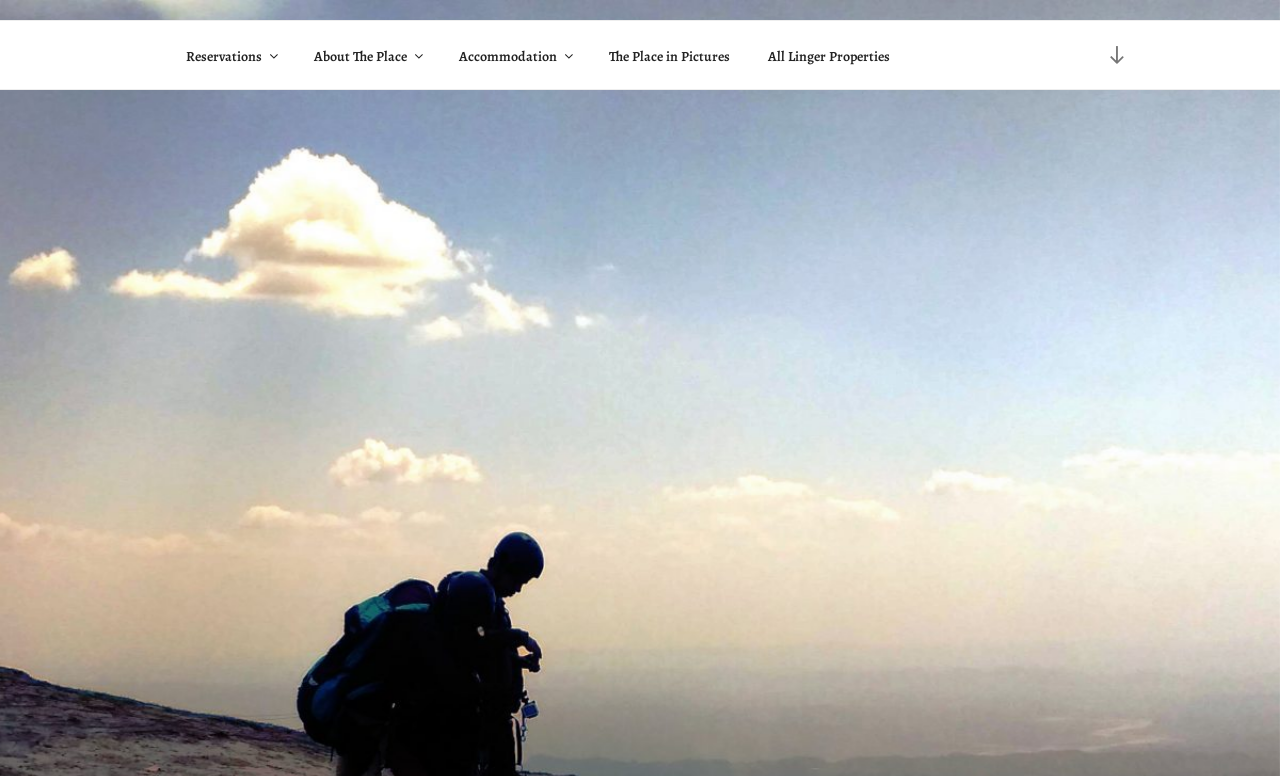Use a single word or phrase to answer the following:
What is the last link in the top menu?

Scroll down to content